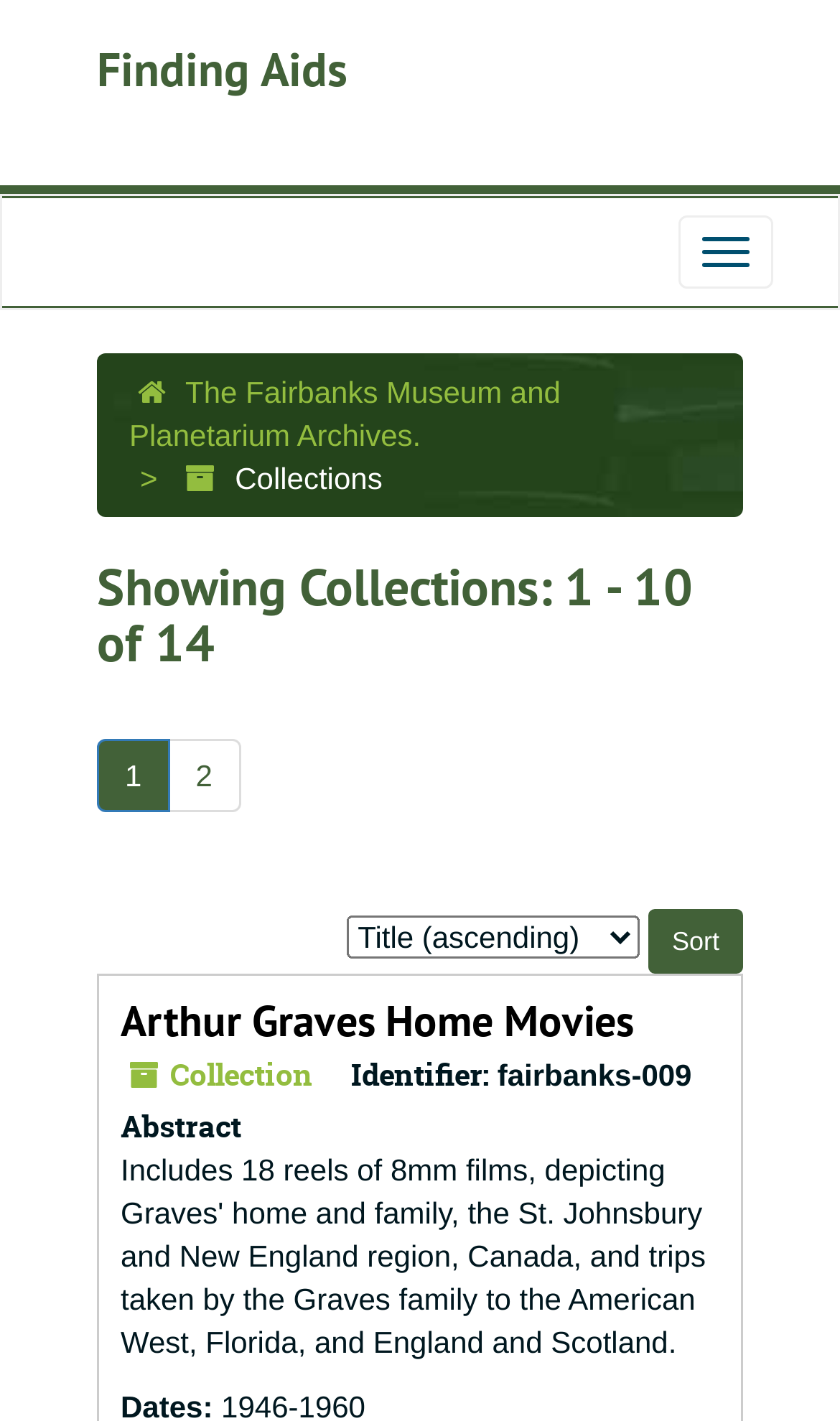What is the current page showing?
Based on the image, answer the question with as much detail as possible.

Based on the heading 'Showing Collections: 1 - 10 of 14', I can infer that the current page is showing a list of collections, specifically the first 10 out of 14.